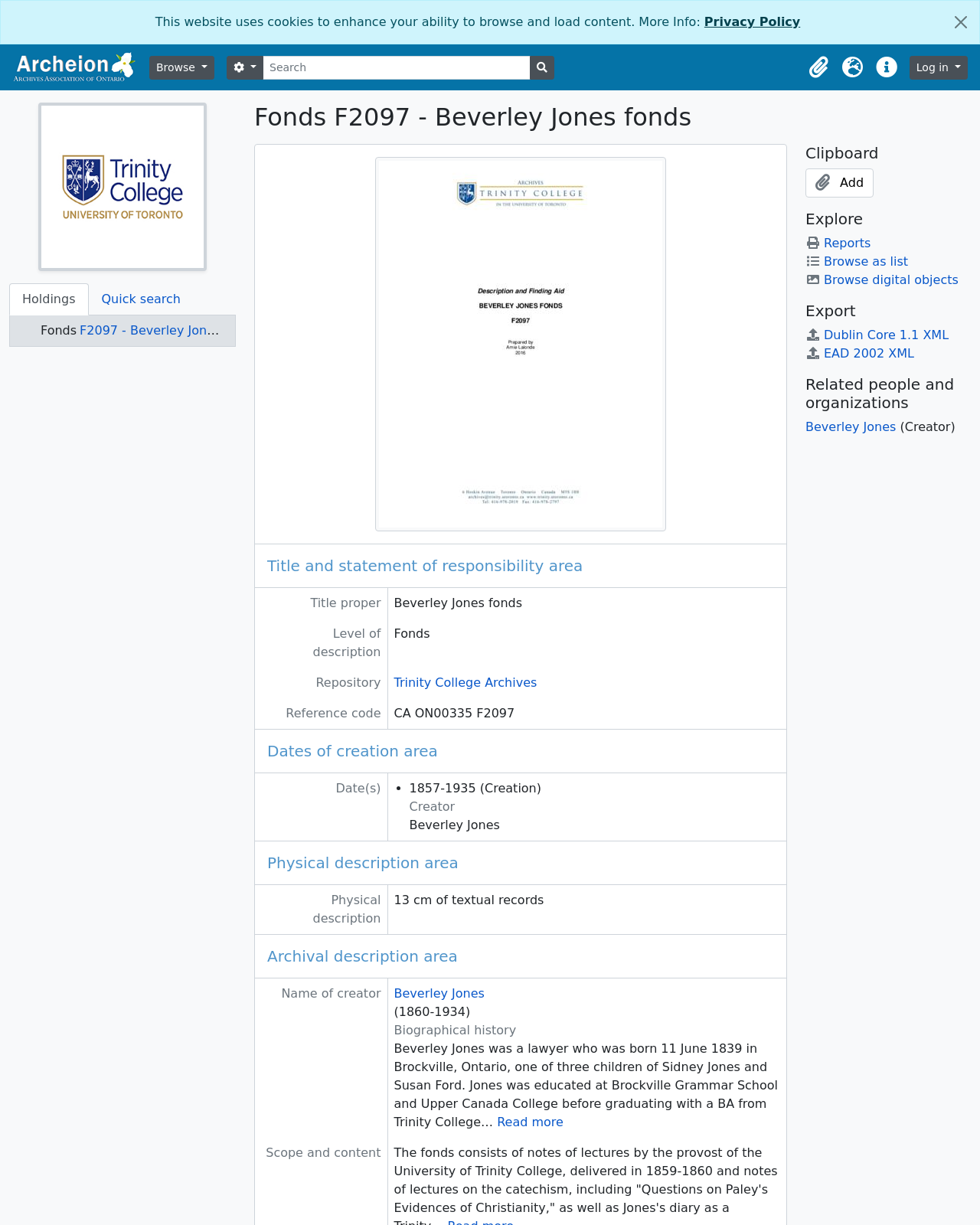Identify the bounding box coordinates for the UI element described as: "Search in browse page".

[0.541, 0.045, 0.566, 0.065]